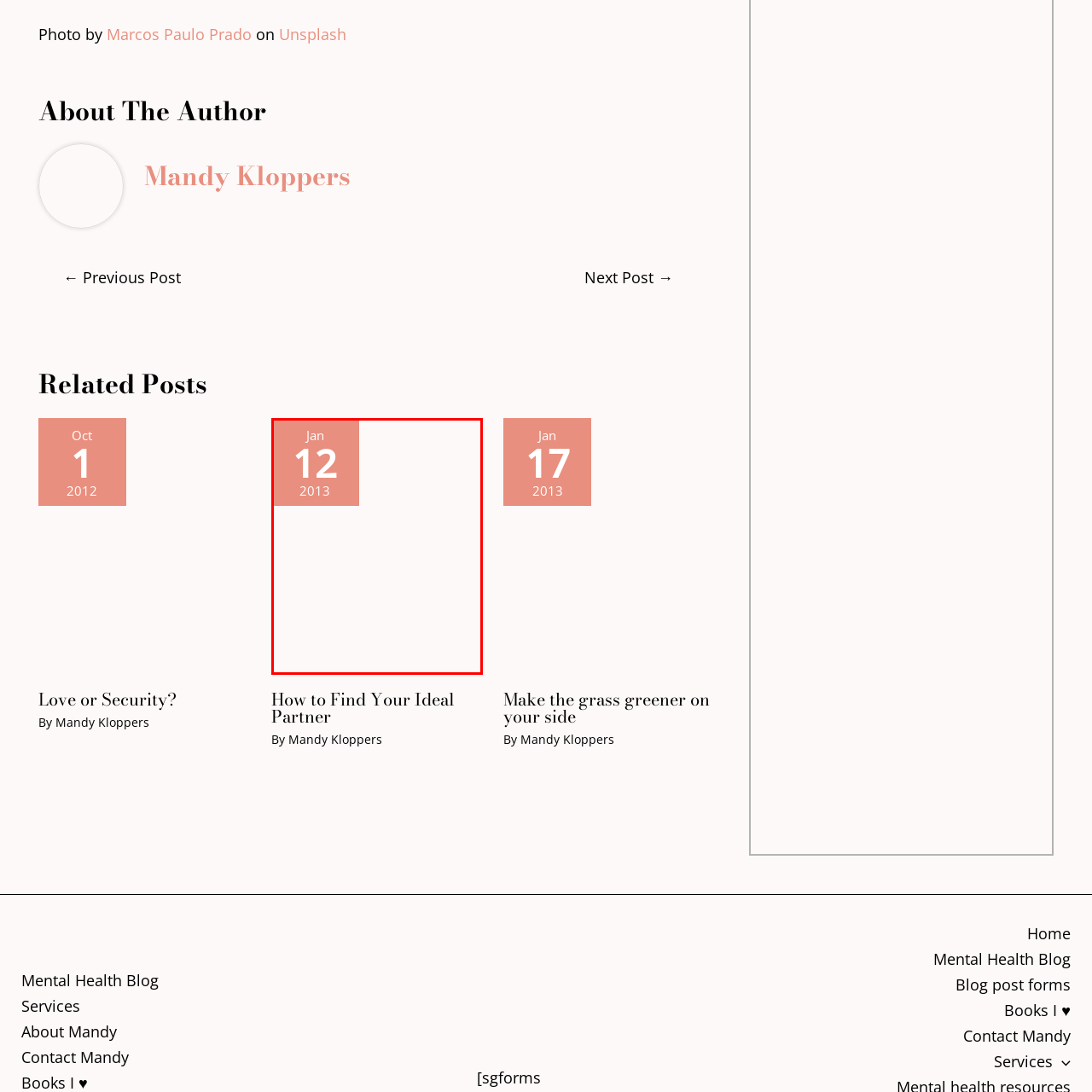What is the year displayed on the calendar?
Consider the portion of the image within the red bounding box and answer the question as detailed as possible, referencing the visible details.

The year '2013' is presented in white font below the date '12', providing context about the specific time.